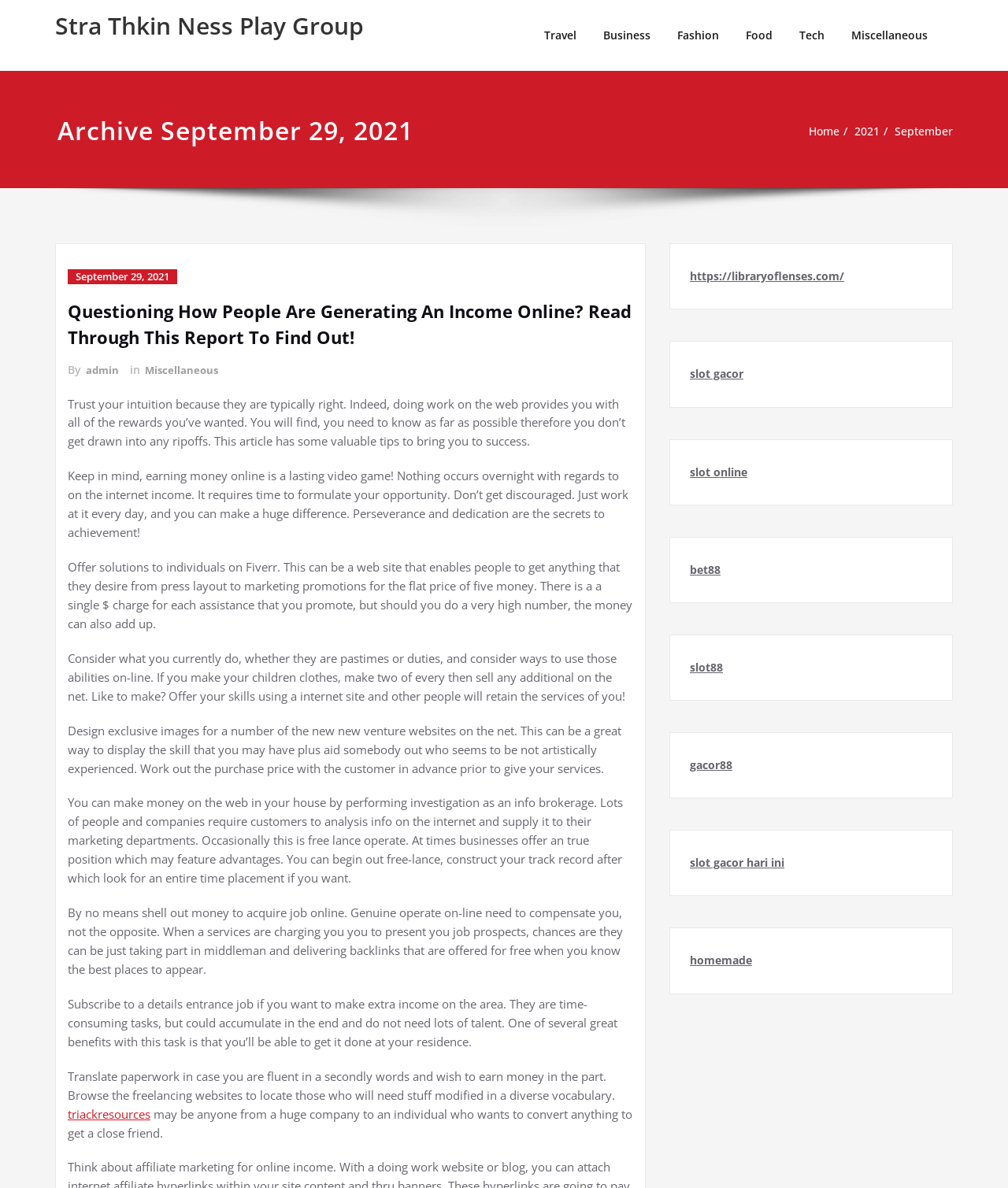Identify the bounding box coordinates of the section that should be clicked to achieve the task described: "Read the article 'Questioning How People Are Generating An Income Online? Read Through This Report To Find Out!'".

[0.067, 0.251, 0.622, 0.294]